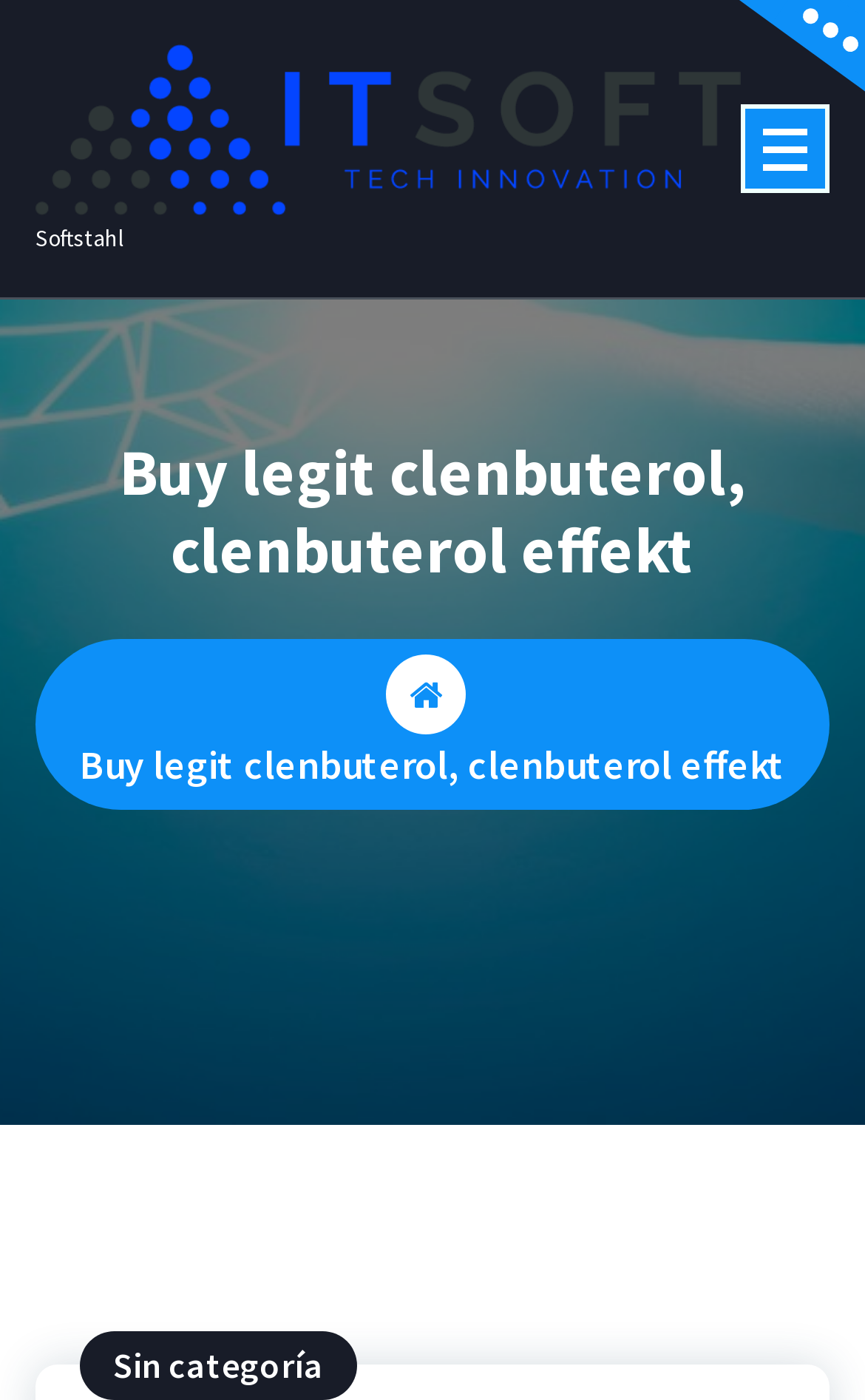Generate a detailed explanation of the webpage's features and information.

The webpage appears to be a product or service page, with a focus on clenbuterol. At the top left, there is a logo or icon with the text "It-Soft" next to it, which is also a clickable link. Below the logo, there is a small text "Softstahl". 

On the top right, there is a collapsed menu button labeled "Menú Colapsado". 

The main heading "Buy legit clenbuterol, clenbuterol effekt" is prominently displayed in the middle of the top section of the page. 

Below the heading, there is a social media icon, represented by a Unicode character, which is a clickable link. To the right of the social media icon, there is another link labeled "Sin categoría", which is positioned near the bottom of the page.